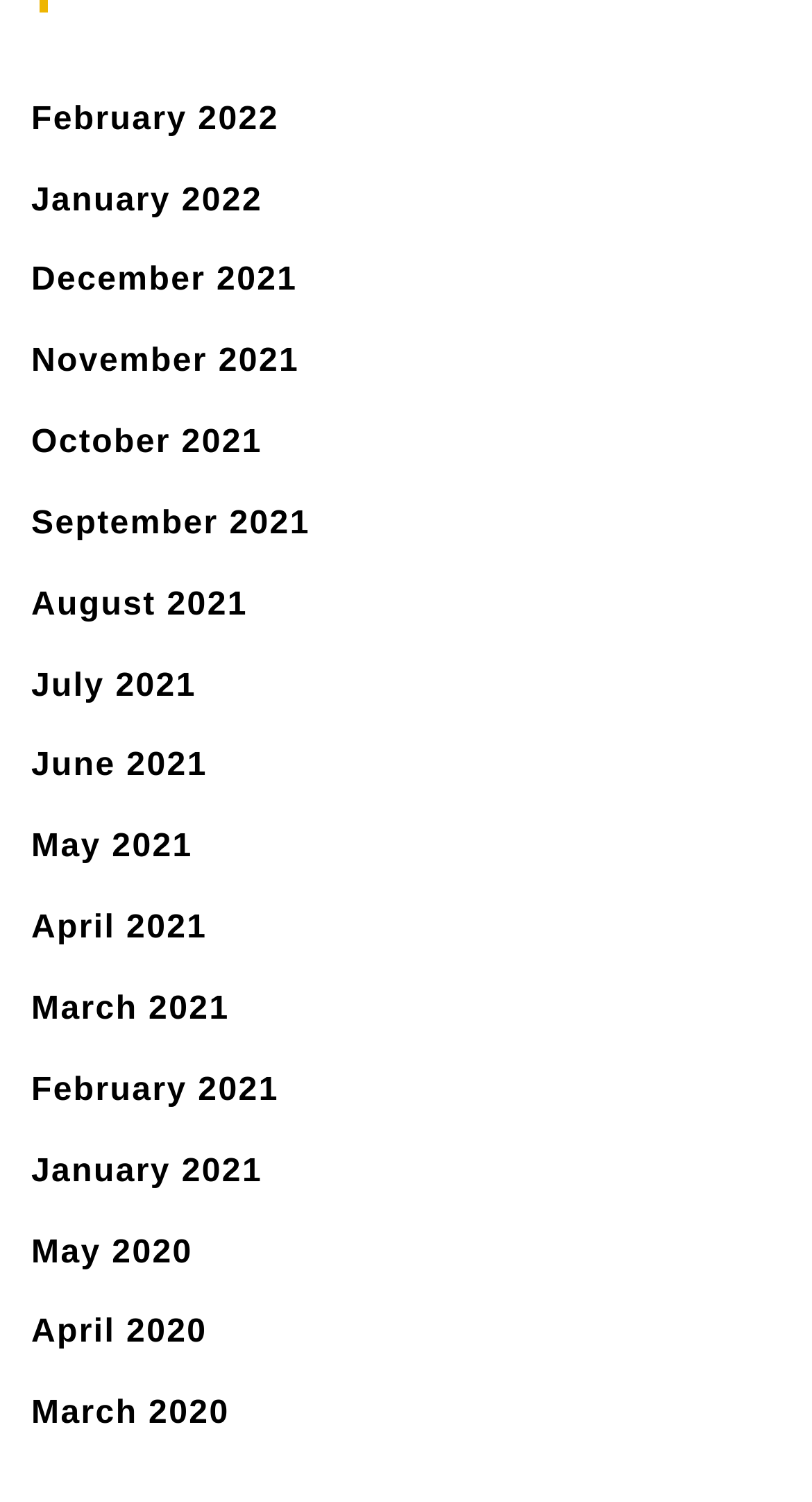Reply to the question below using a single word or brief phrase:
How many links are there for the year 2021?

12